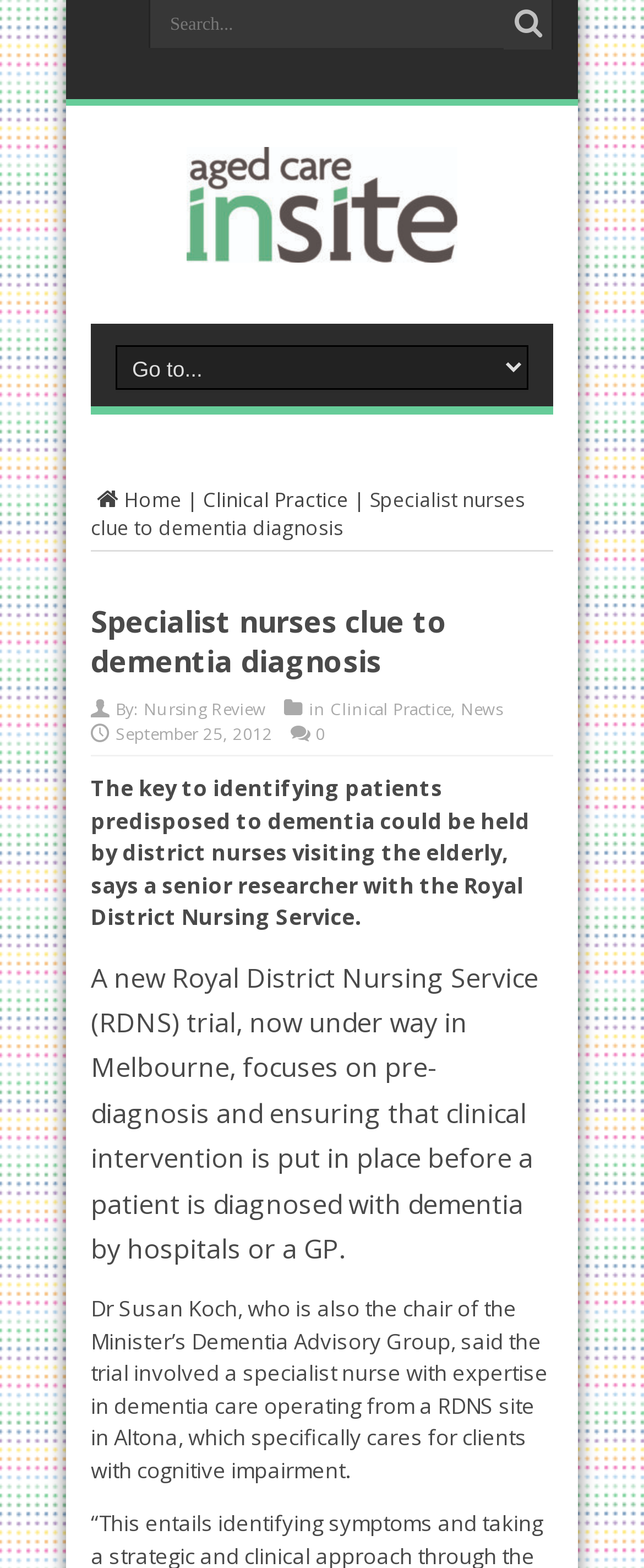Specify the bounding box coordinates of the element's area that should be clicked to execute the given instruction: "Visit the Clinical Practice page". The coordinates should be four float numbers between 0 and 1, i.e., [left, top, right, bottom].

[0.315, 0.31, 0.541, 0.328]